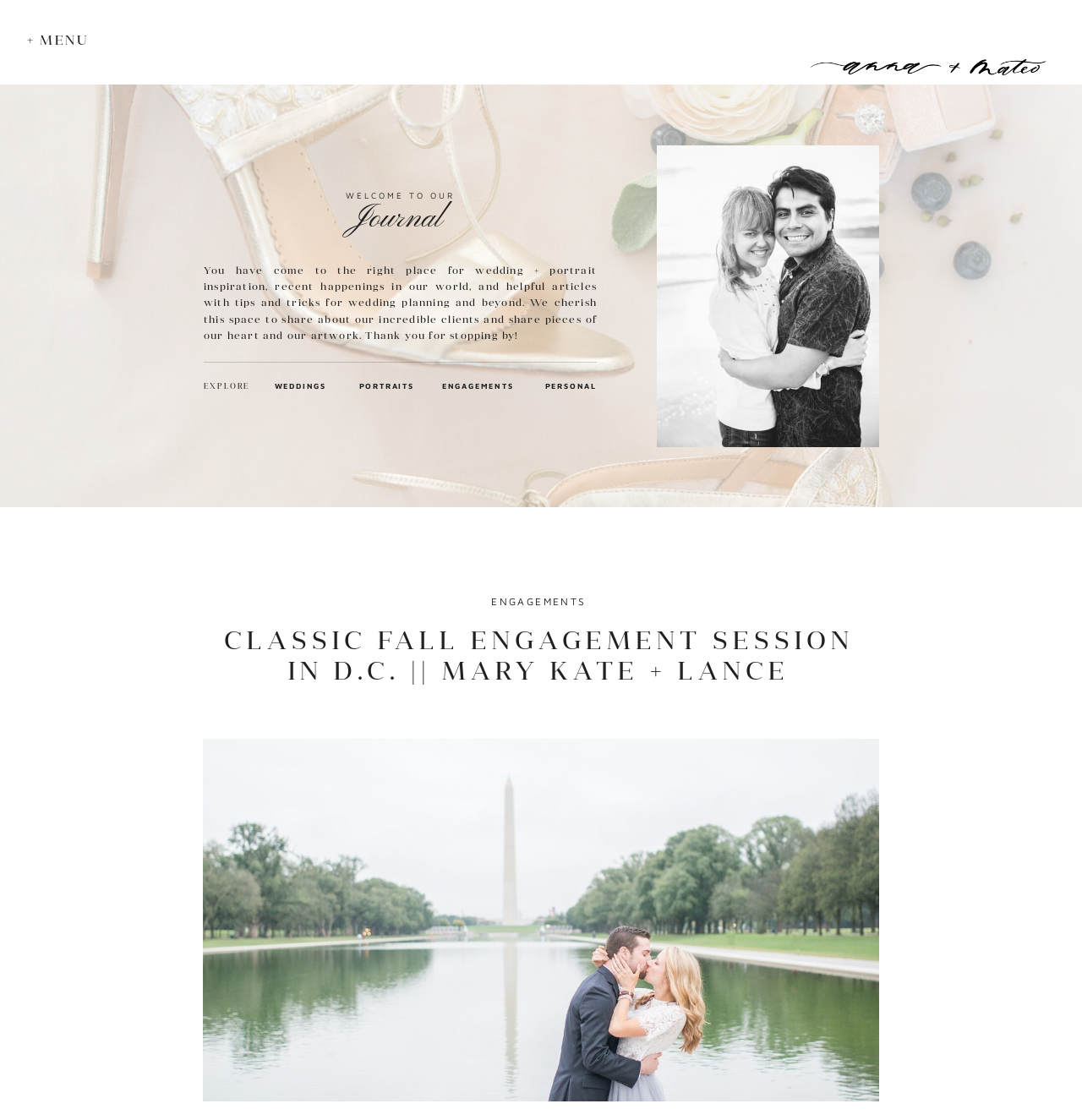Can you find the bounding box coordinates of the area I should click to execute the following instruction: "Click the link '334'"?

None